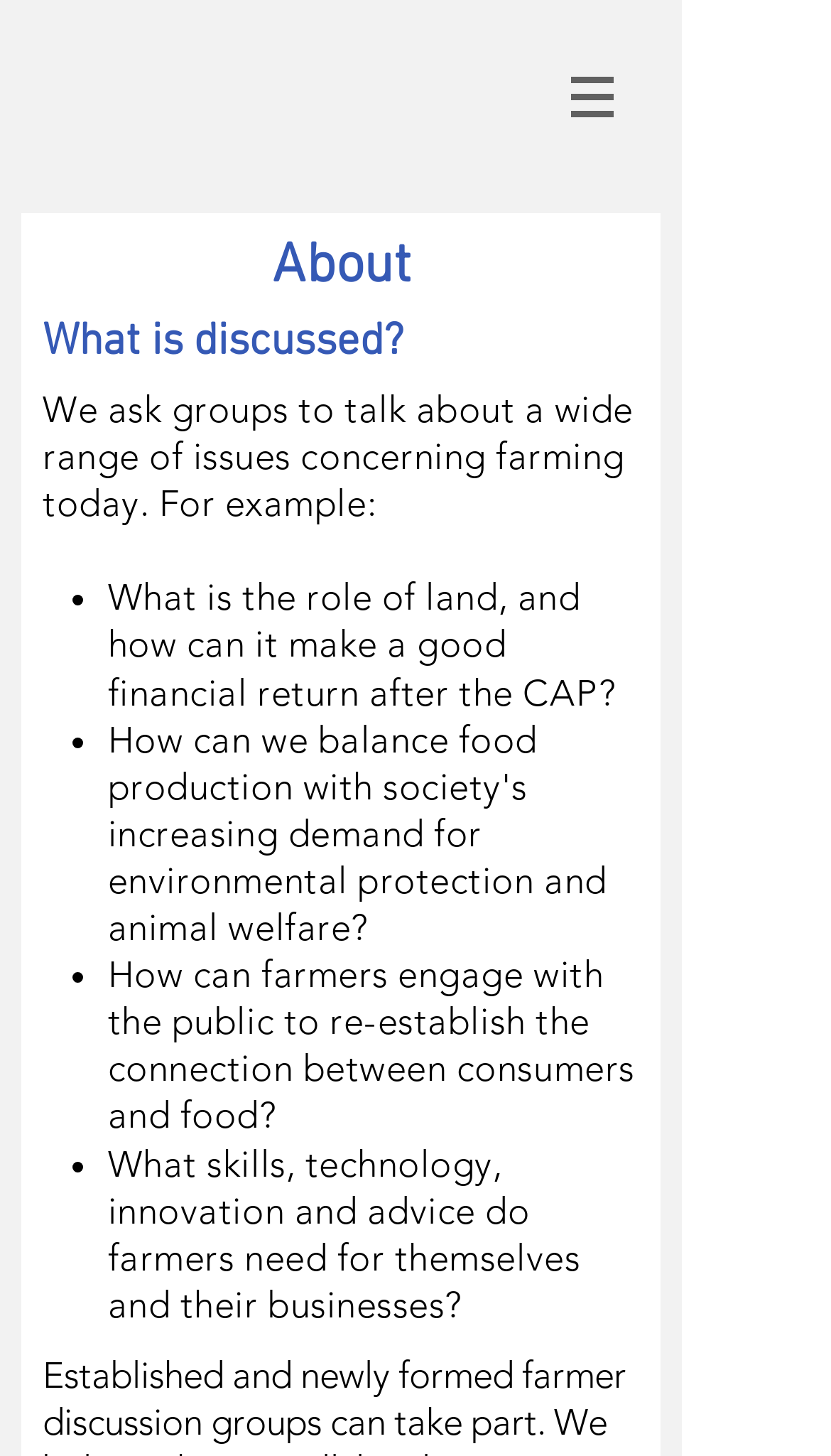By analyzing the image, answer the following question with a detailed response: What is the last topic mentioned?

The last topic mentioned on the webpage is 'What skills, technology, innovation and advice do farmers need for themselves and their businesses?', which is the fourth bullet point.